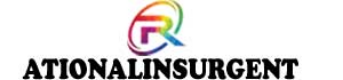Craft a descriptive caption that covers all aspects of the image.

The image depicts the logo of "Rationalinsurgent", characterized by a modern and vibrant design. The logo features a stylized representation of the letters "R" and "F" in a rainbow color gradient, suggesting creativity and dynamism. Below the colorful emblem, the text "ATIONALINSURGENT" is displayed in bold, black font, emphasizing the brand name. This logo likely symbolizes the platform's commitment to providing engaging and diverse content in the realms of news and online reviews.